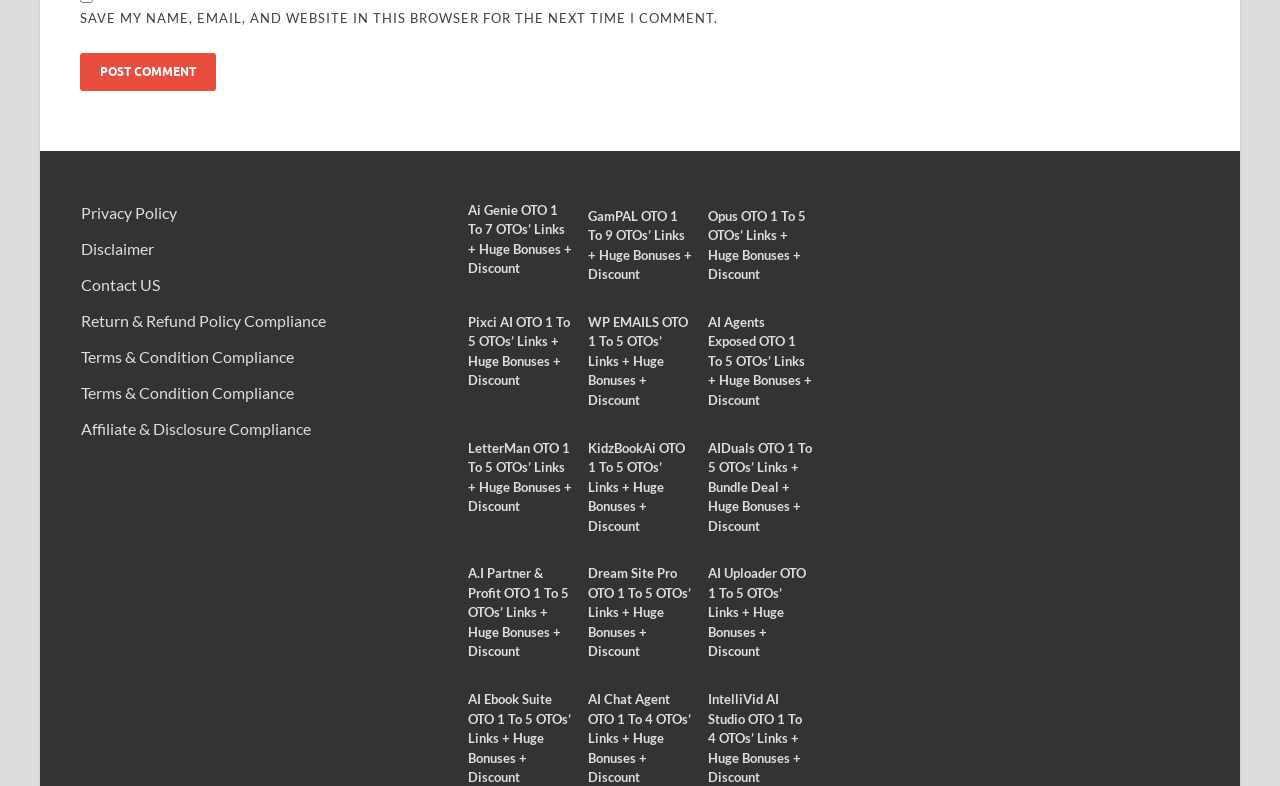Is the webpage primarily used for affiliate marketing? Please answer the question using a single word or phrase based on the image.

Likely